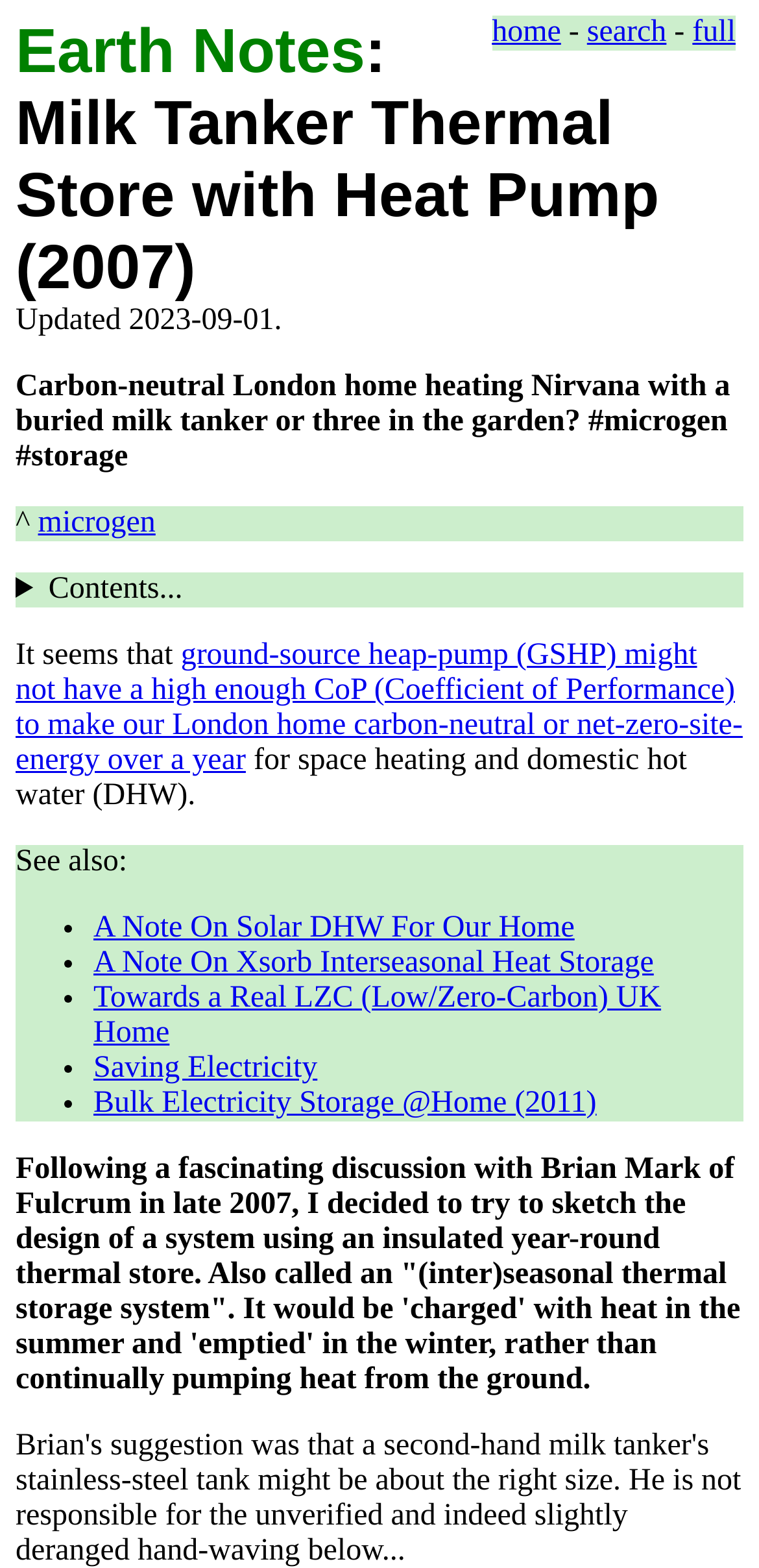What is the author's concern about GSHP?
Kindly offer a detailed explanation using the data available in the image.

The author mentions that 'ground-source heap-pump (GSHP) might not have a high enough CoP (Coefficient of Performance) to make our London home carbon-neutral or net-zero-site-energy over a year', indicating that the author is concerned about the low Coefficient of Performance of GSHP.